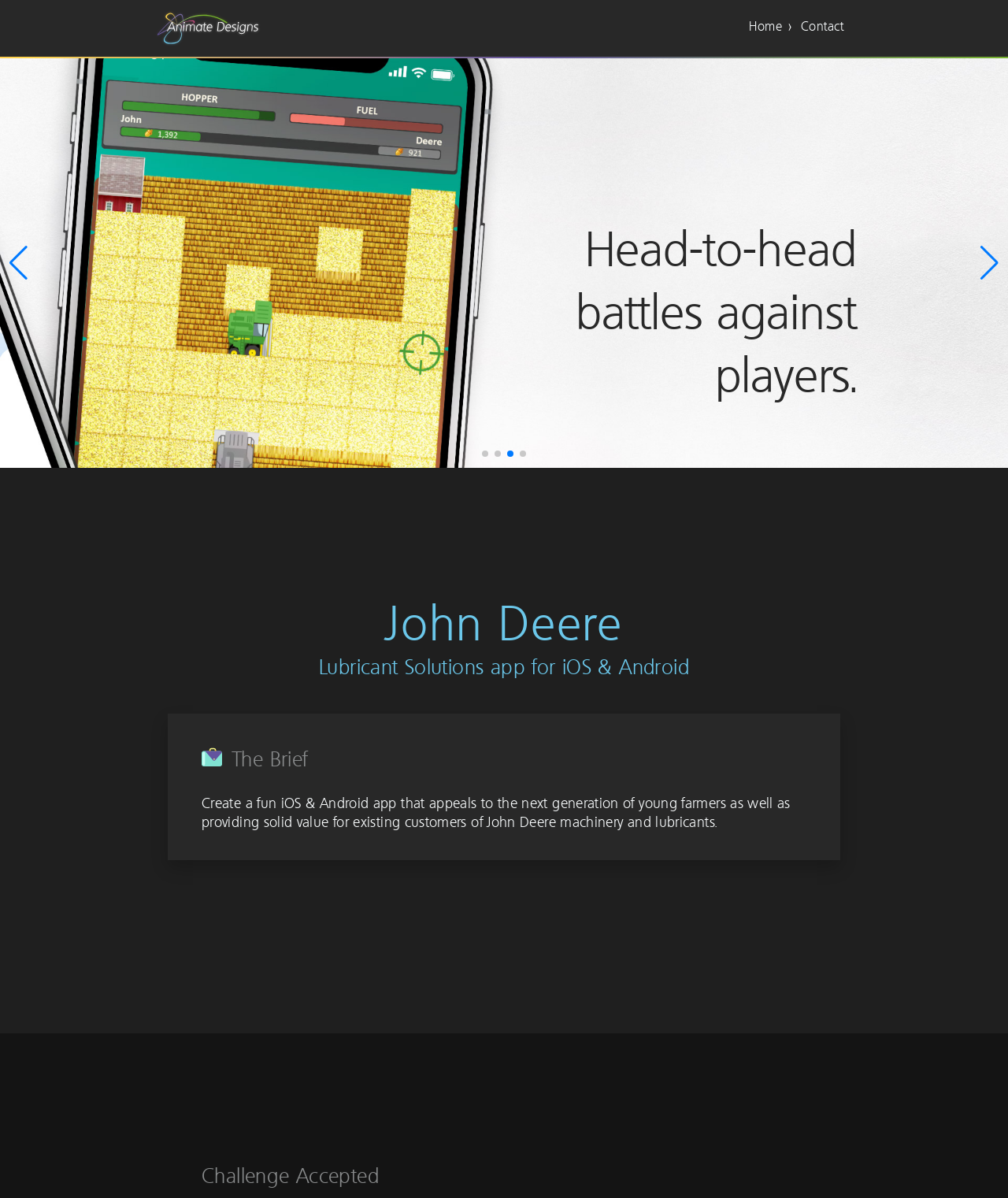Write an extensive caption that covers every aspect of the webpage.

The webpage is about John Deere, a well-known brand in the agricultural industry. At the top-left corner, there is a link and a heading with the brand name "John Deere", accompanied by an image. 

On the top-right side, there are two links, "Home" and "Contact", placed side by side. 

Below the top section, there is a prominent heading "John Deere" in the middle of the page, followed by three subsequent headings. The first heading is "Lubricant Solutions app for iOS & Android", the second is "Briefcase icon The Brief" with a briefcase icon image, and the third is "Challenge Accepted". 

Between the second and third headings, there is a paragraph of text describing the goal of creating a fun and valuable iOS and Android app for young farmers and existing John Deere customers. 

Additionally, there is a static text element on the page, which appears to be a game or competition-related description, mentioning "head-to-head battles against players".